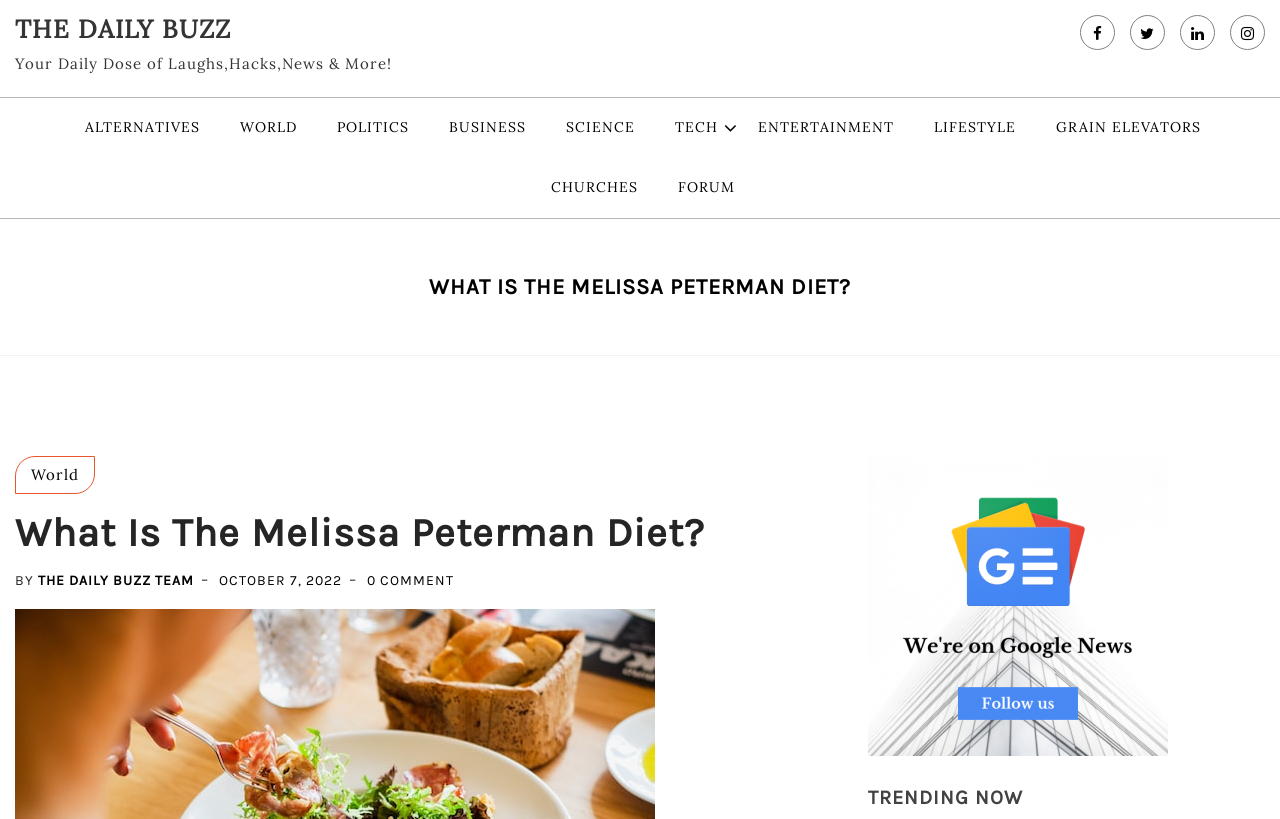Please determine the bounding box coordinates for the UI element described here. Use the format (top-left x, top-left y, bottom-right x, bottom-right y) with values bounded between 0 and 1: October 7, 2022October 7, 2022

[0.171, 0.698, 0.267, 0.719]